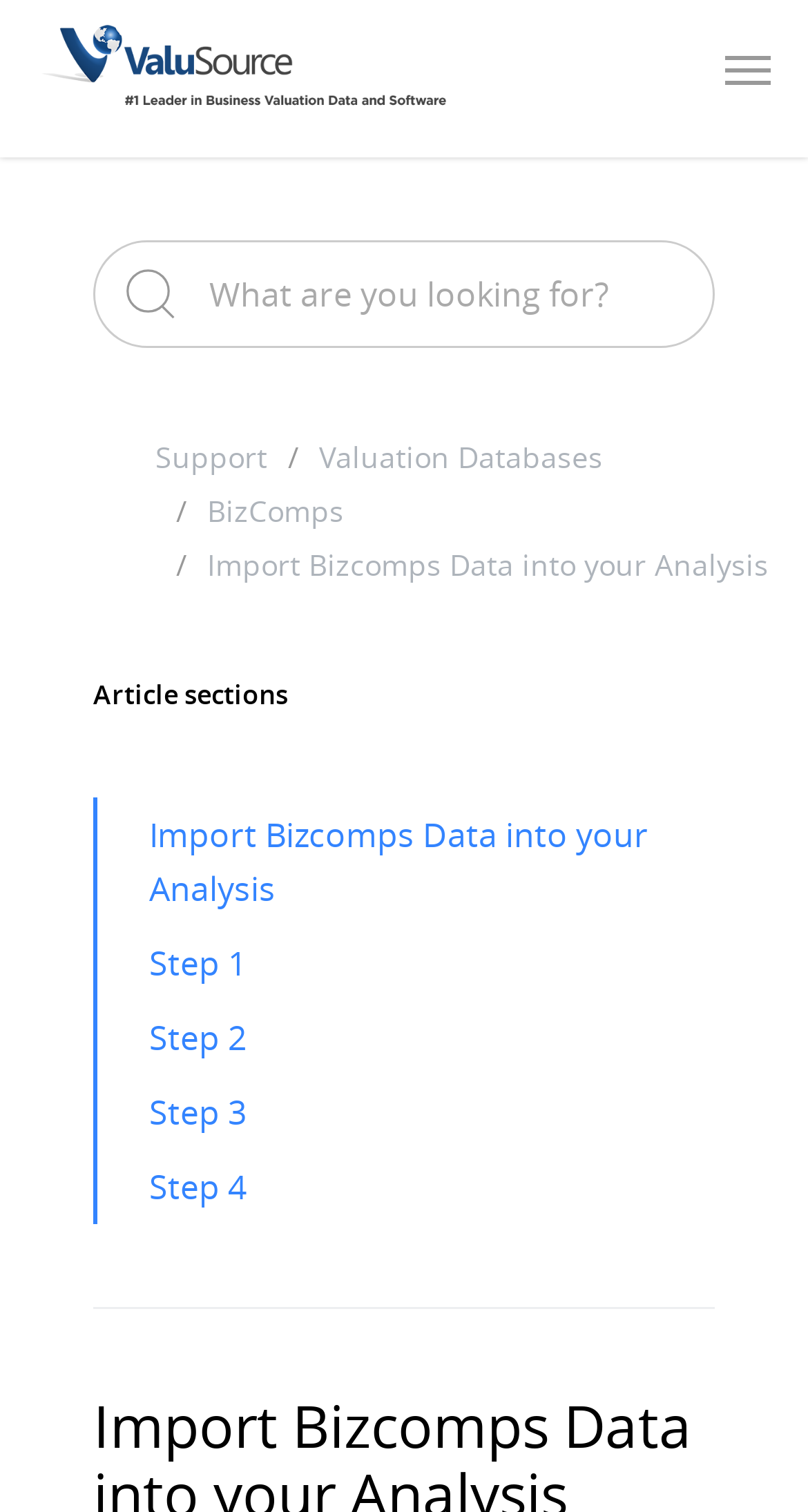Please provide the bounding box coordinates for the UI element as described: "Valuation Databases". The coordinates must be four floats between 0 and 1, represented as [left, top, right, bottom].

[0.395, 0.285, 0.746, 0.321]